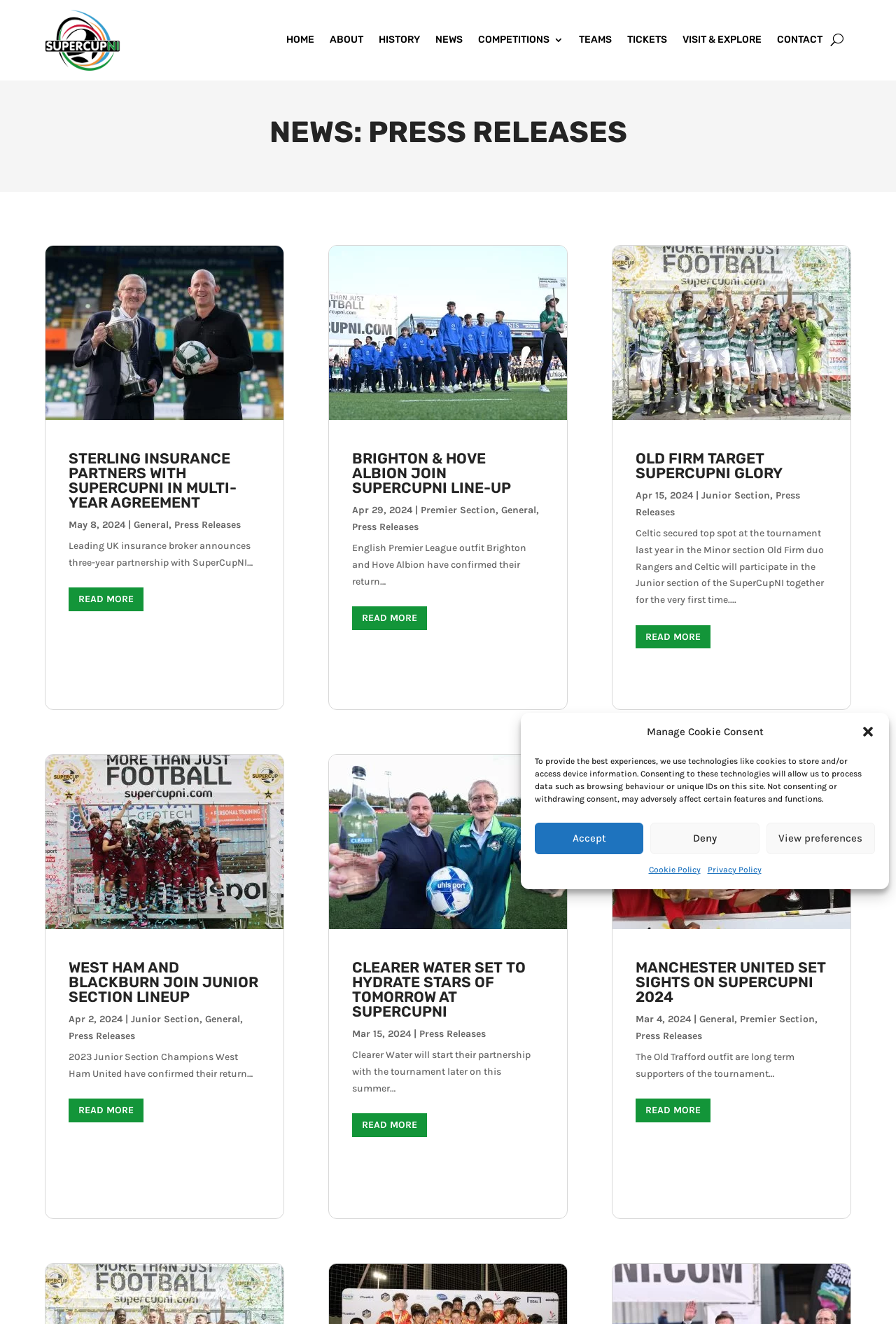Can you specify the bounding box coordinates of the area that needs to be clicked to fulfill the following instruction: "Click the HOME link"?

[0.32, 0.007, 0.351, 0.053]